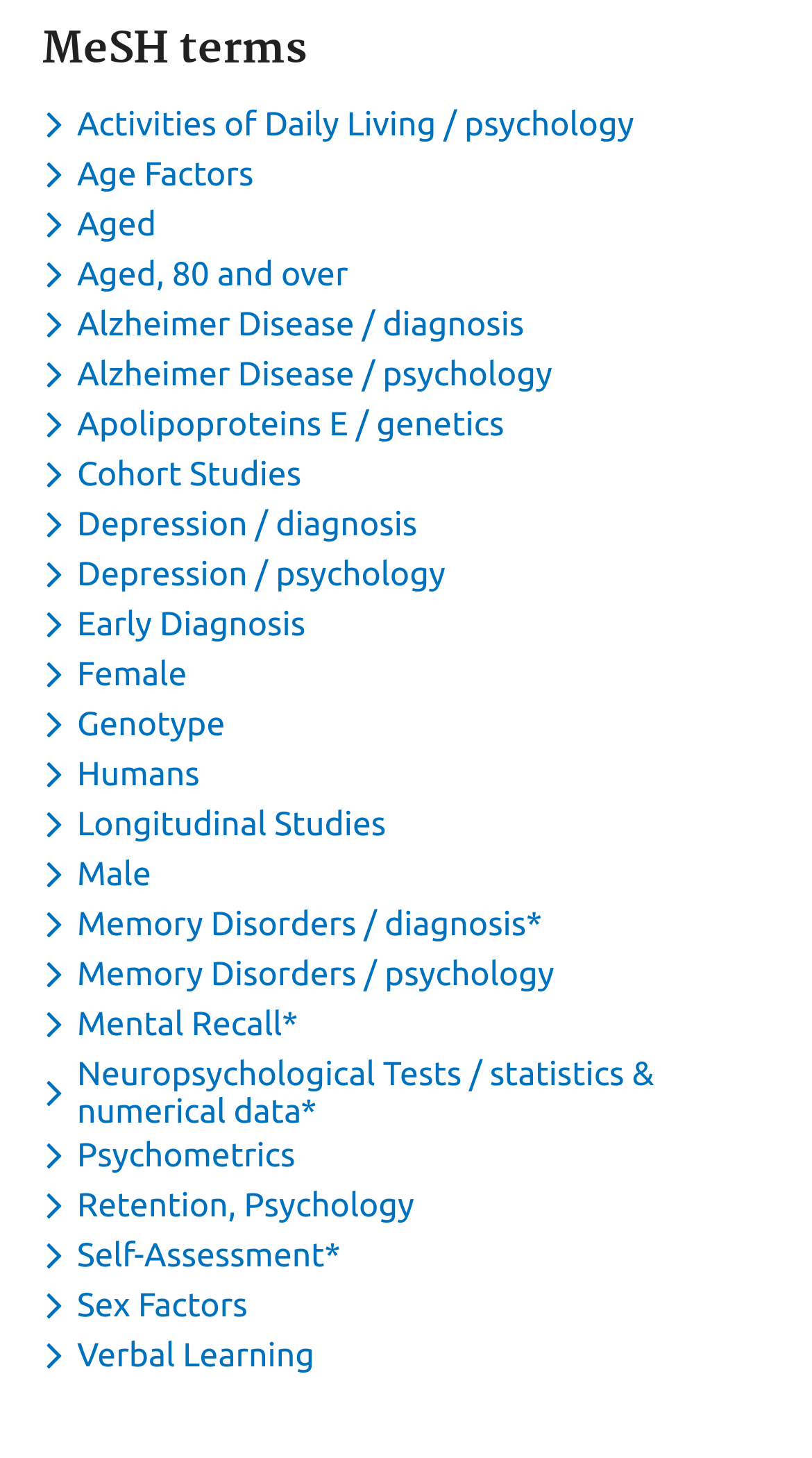Can you find the bounding box coordinates of the area I should click to execute the following instruction: "Toggle dropdown menu for keyword Verbal Learning"?

[0.051, 0.916, 0.4, 0.942]